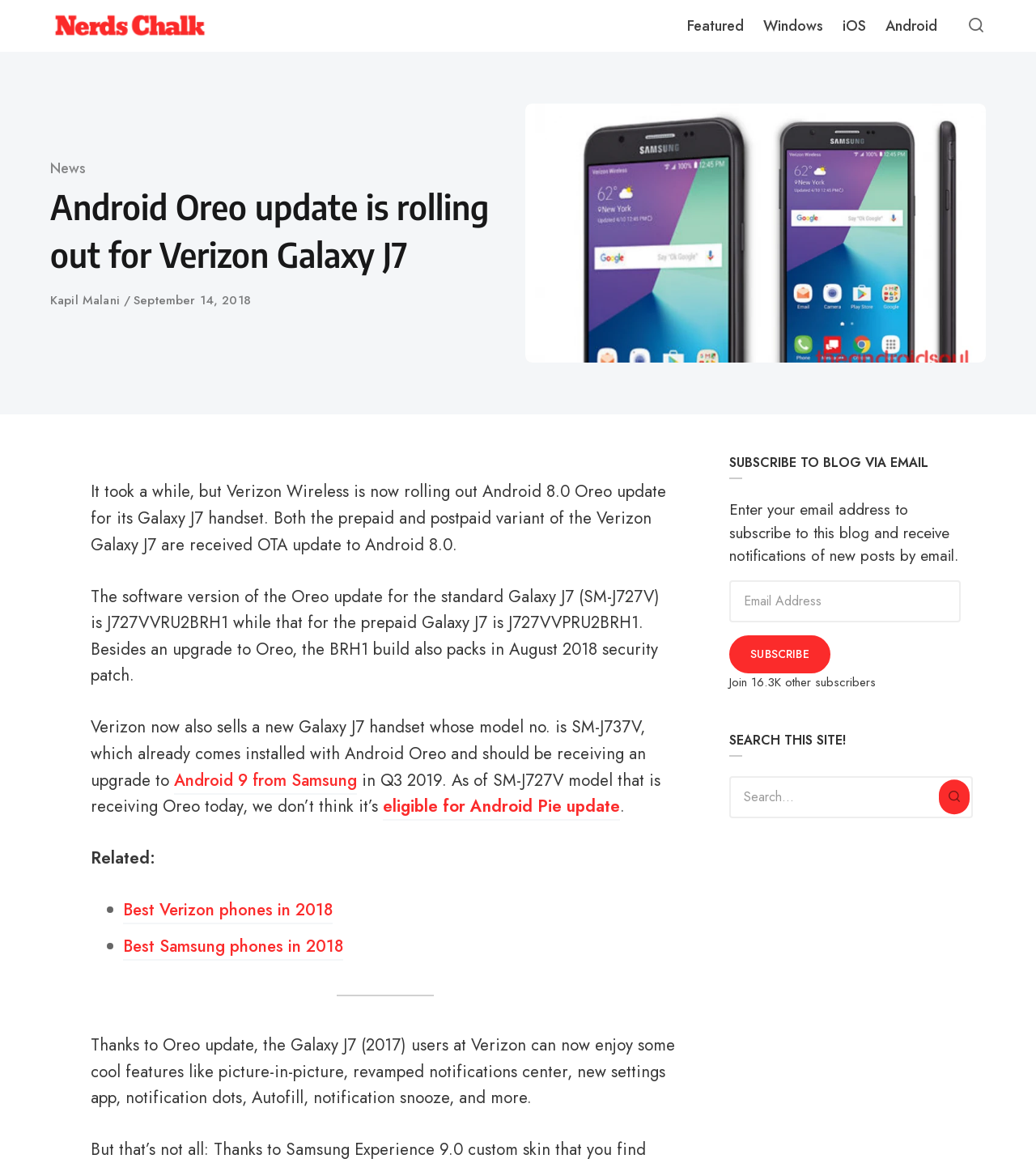Please answer the following question using a single word or phrase: 
How many subscribers are there to this blog?

16.3K